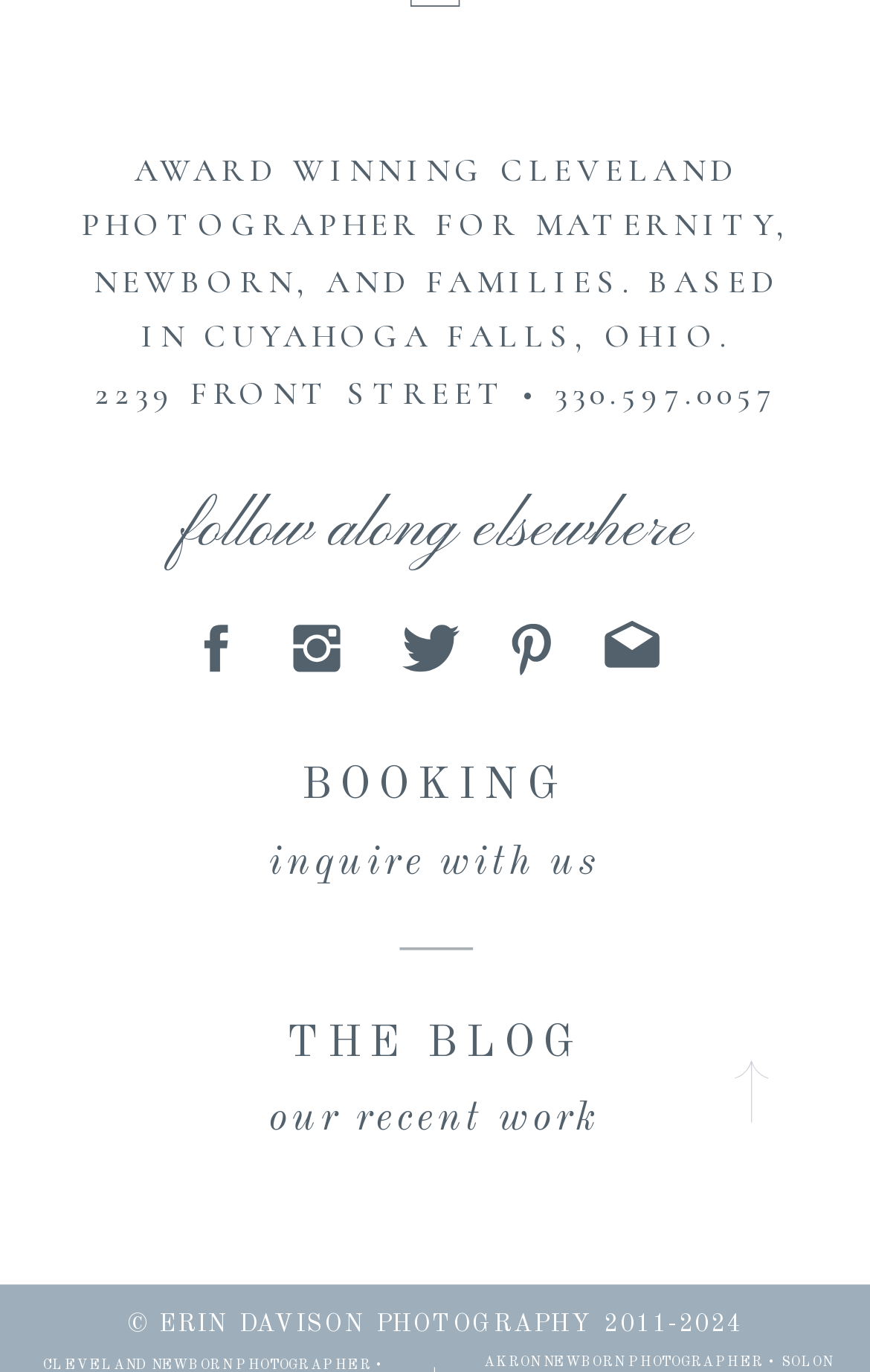Identify the bounding box coordinates of the clickable region required to complete the instruction: "book a photography session". The coordinates should be given as four float numbers within the range of 0 and 1, i.e., [left, top, right, bottom].

[0.231, 0.556, 0.766, 0.596]